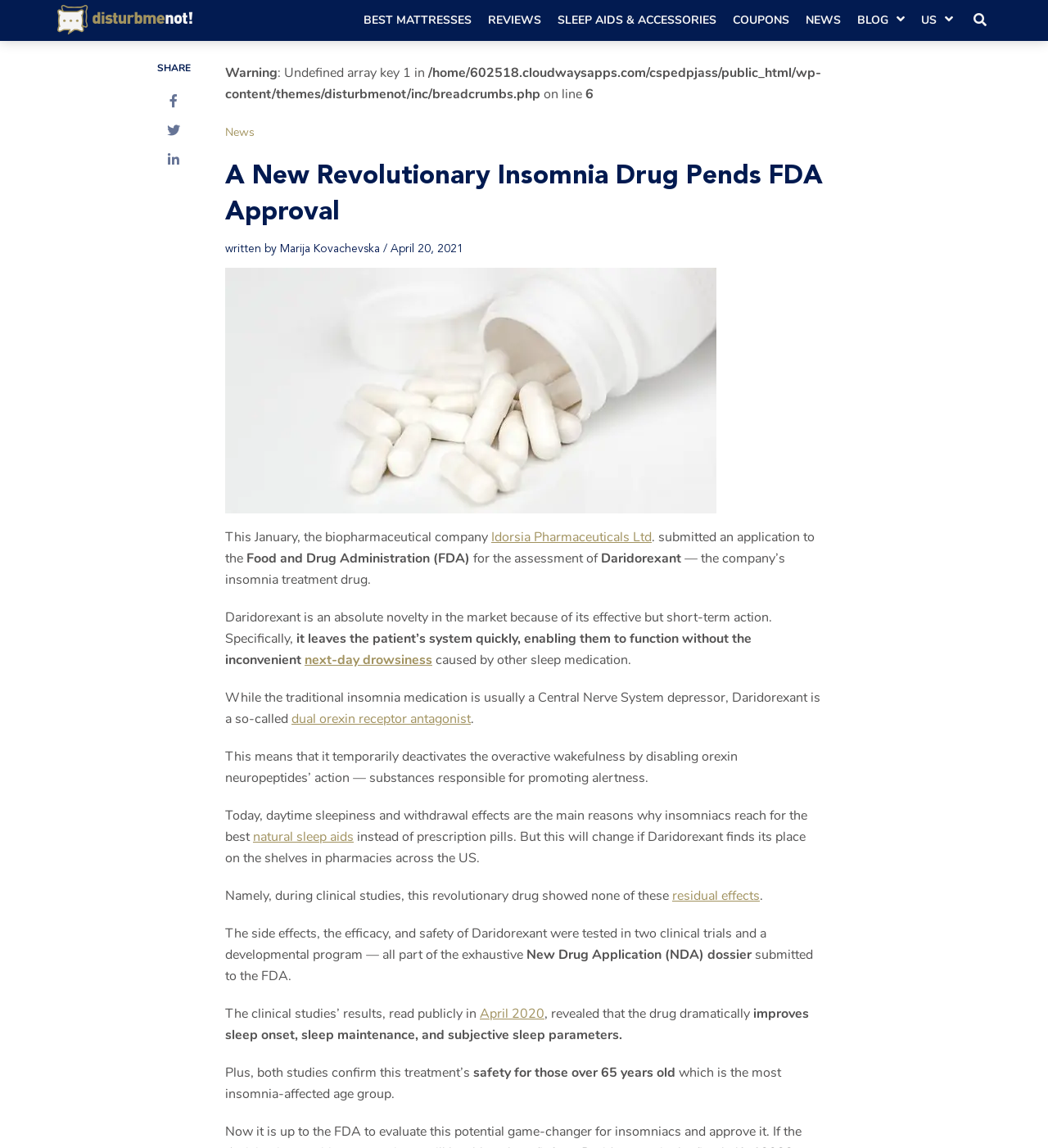Determine the bounding box coordinates of the clickable region to carry out the instruction: "Share the article".

[0.15, 0.053, 0.182, 0.065]